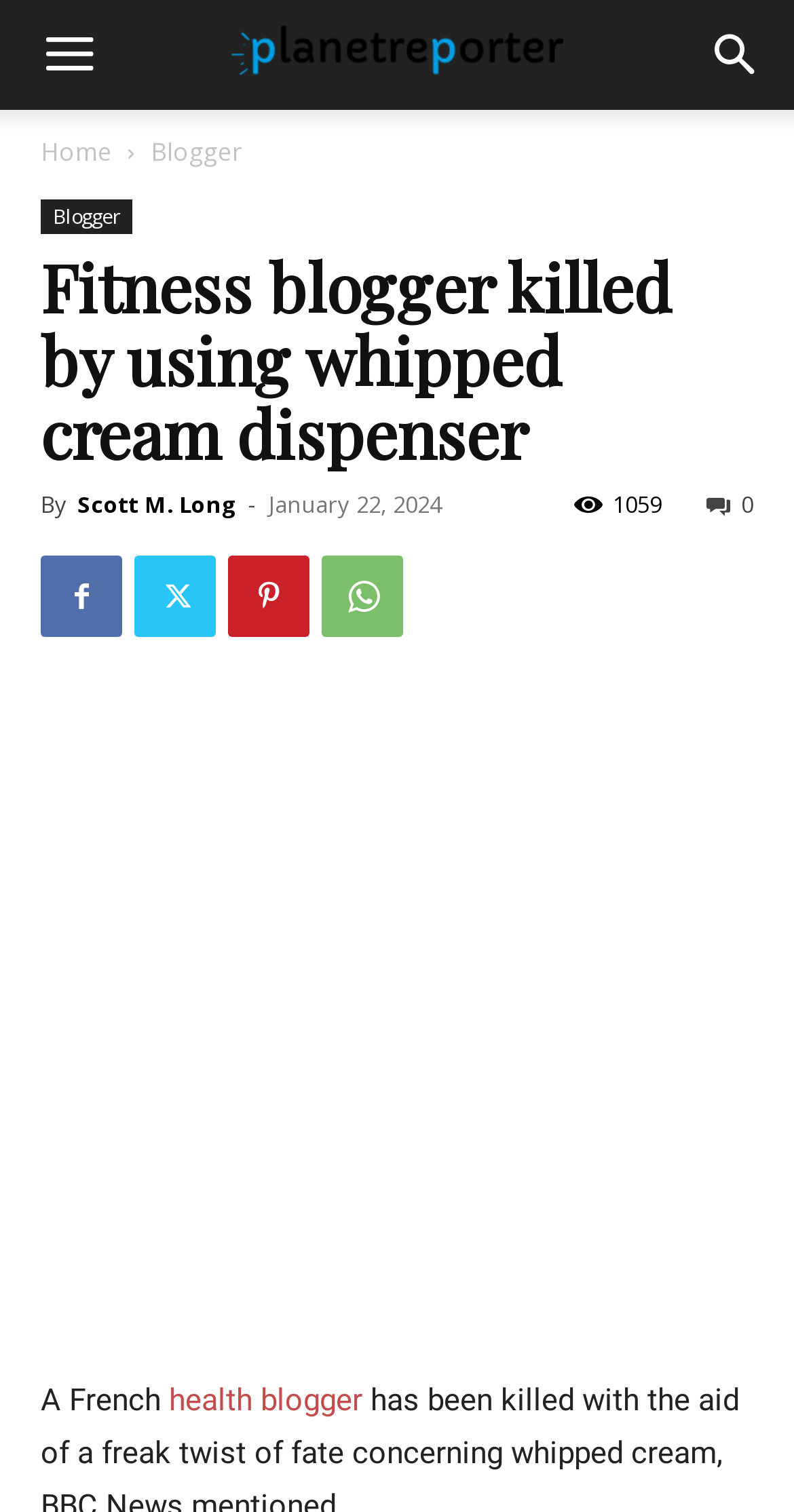What is the date of publication?
Please provide a full and detailed response to the question.

I found this information from the time element '' which contains the StaticText 'January 22, 2024', suggesting that it represents the date of publication.